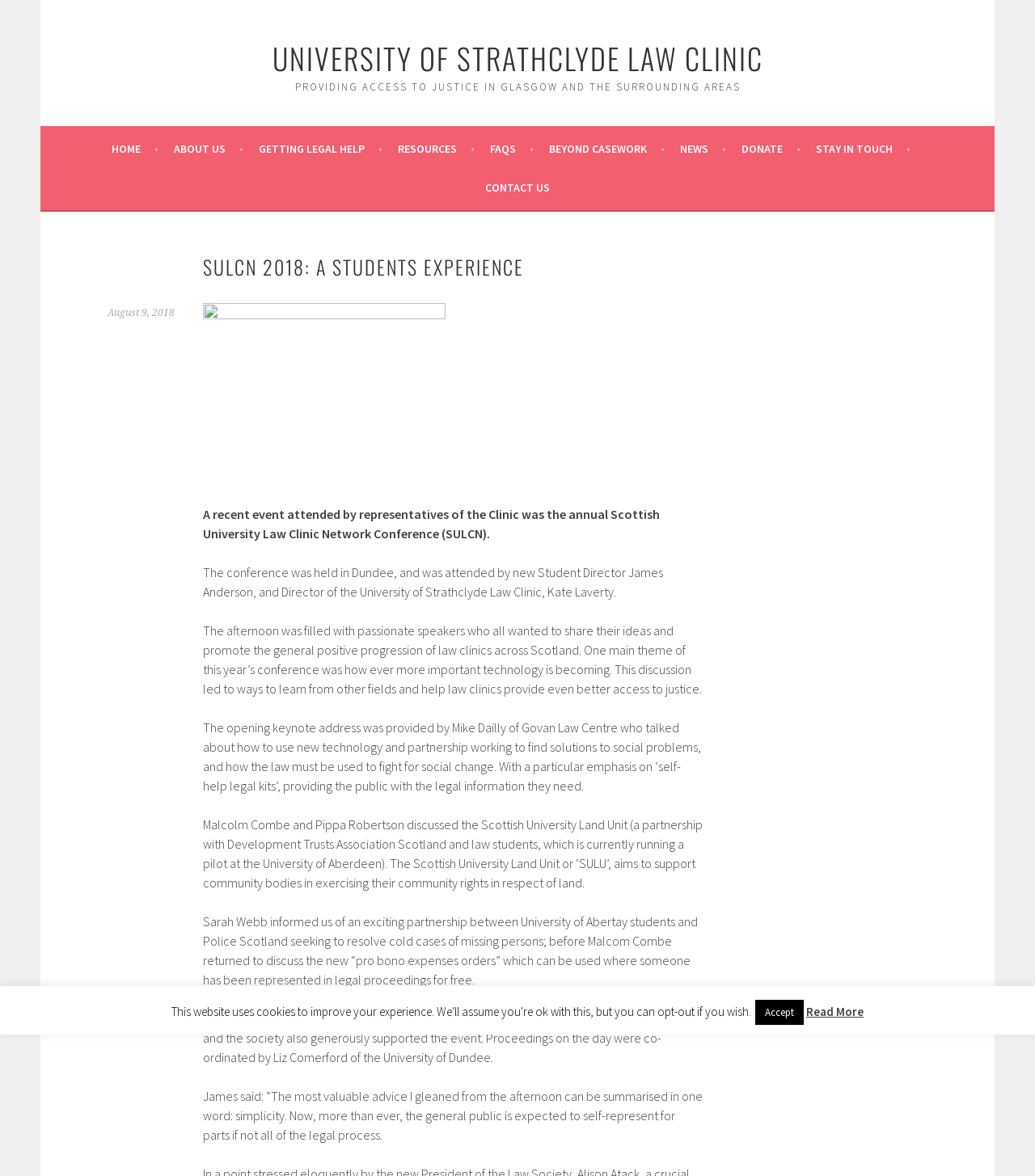Please pinpoint the bounding box coordinates for the region I should click to adhere to this instruction: "View News".

[0.657, 0.118, 0.702, 0.135]